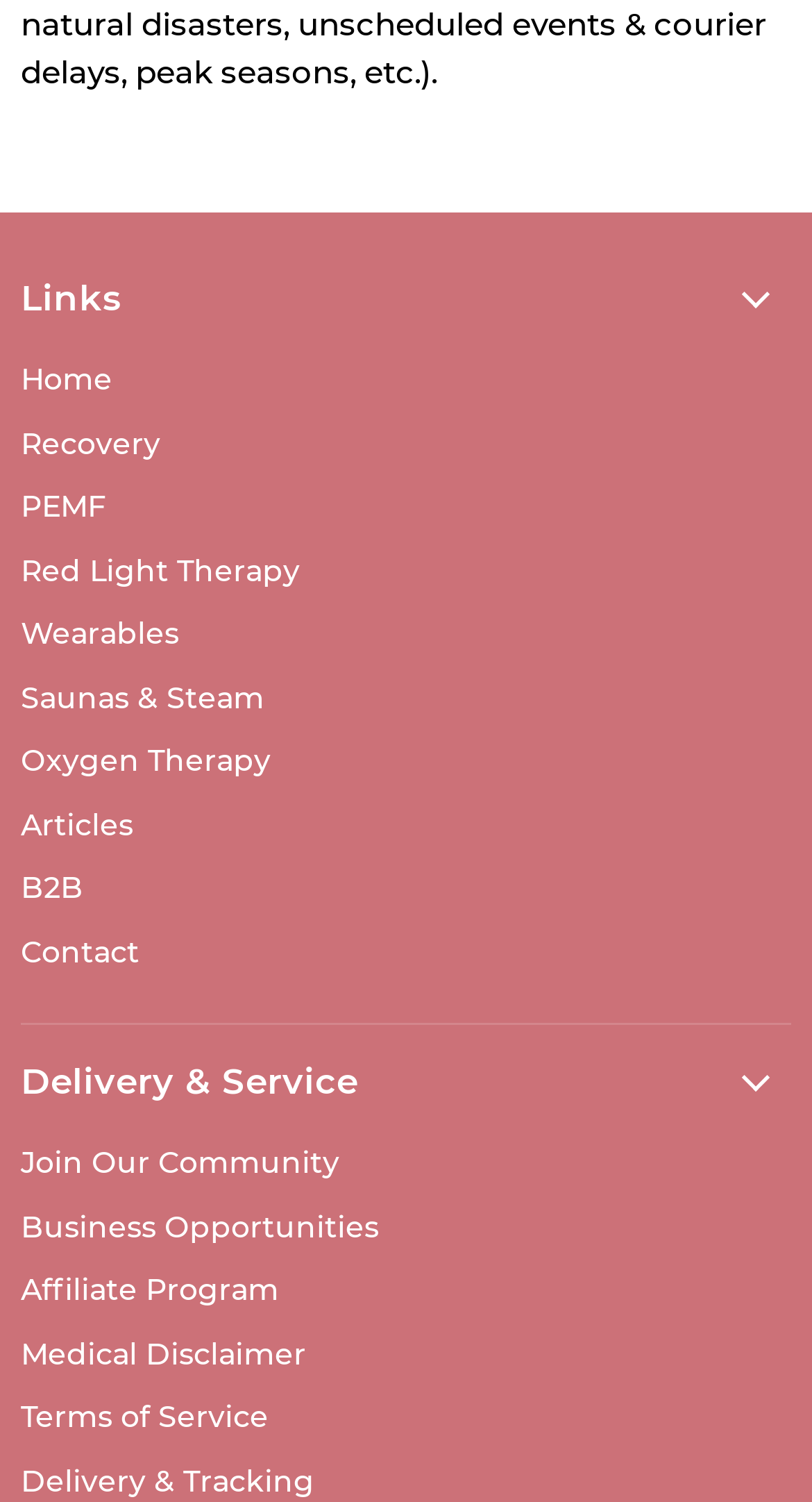What is the category of 'Saunas & Steam'?
From the image, respond with a single word or phrase.

Recovery